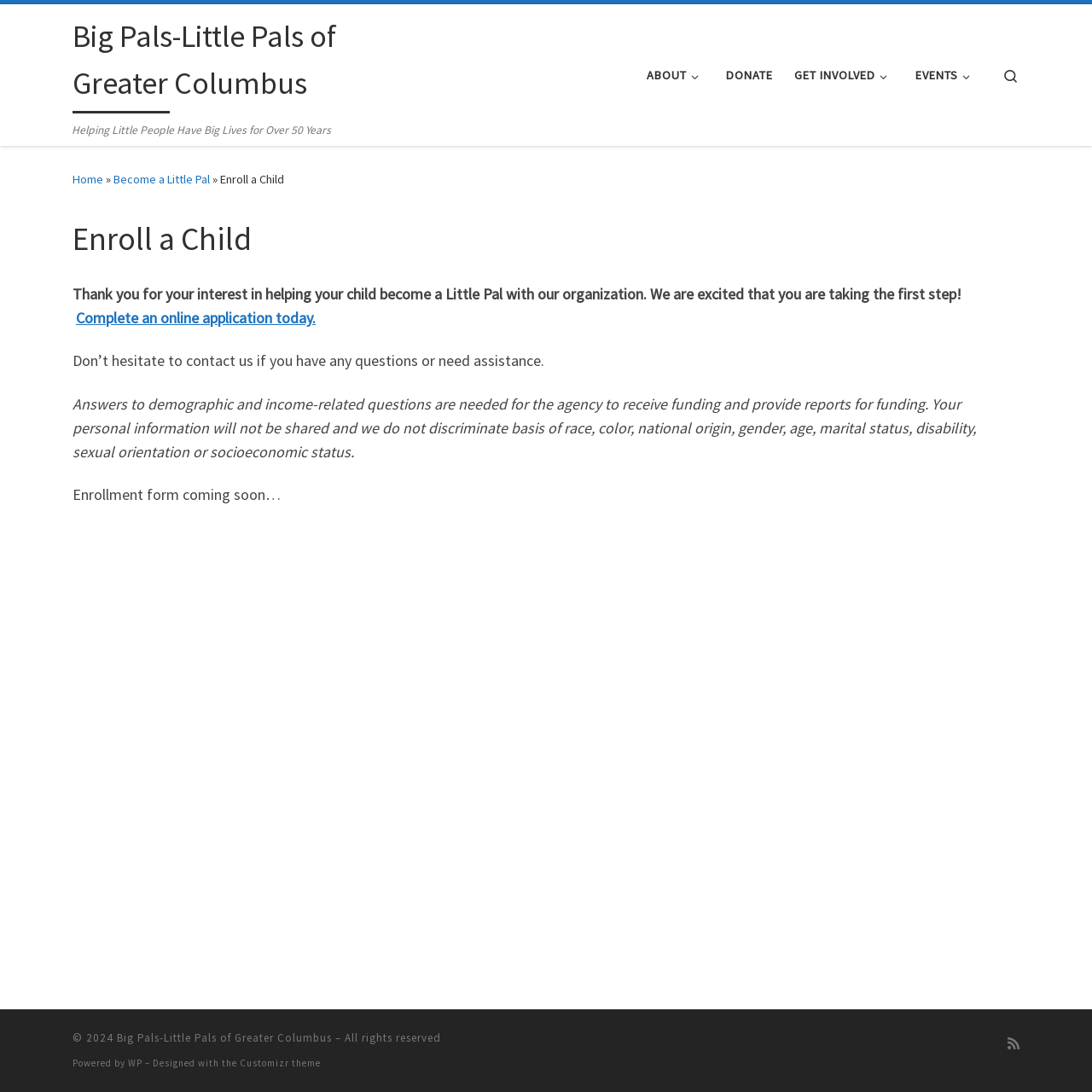Offer a comprehensive description of the webpage’s content and structure.

The webpage is about enrolling a child in the Big Pals-Little Pals of Greater Columbus organization. At the top left, there is a "Skip to content" link, followed by the organization's name and a tagline "Helping Little People Have Big Lives for Over 50 Years". 

To the right of the organization's name, there are four main navigation links: "ABOUT", "DONATE", "GET INVOLVED", and "EVENTS", each with a dropdown menu. Next to these links, there is a search icon.

Below the navigation links, there is a breadcrumb trail with links to "Home" and "Become a Little Pal", followed by the current page "Enroll a Child". 

The main content of the page is an article that explains the enrollment process. It starts with a heading "Enroll a Child" and a brief introduction to the organization. The text then guides the user to complete an online application and provides contact information for assistance. 

Further down, there is a notice about the importance of providing demographic and income-related information for funding purposes, and a statement about the organization's non-discrimination policy. The page also mentions that an enrollment form is coming soon.

At the bottom of the page, there is a footer section with copyright information, a link to the organization's homepage, and a statement about the website being powered by WP and designed with the Customizr theme. There is also a link to subscribe to the RSS feed.